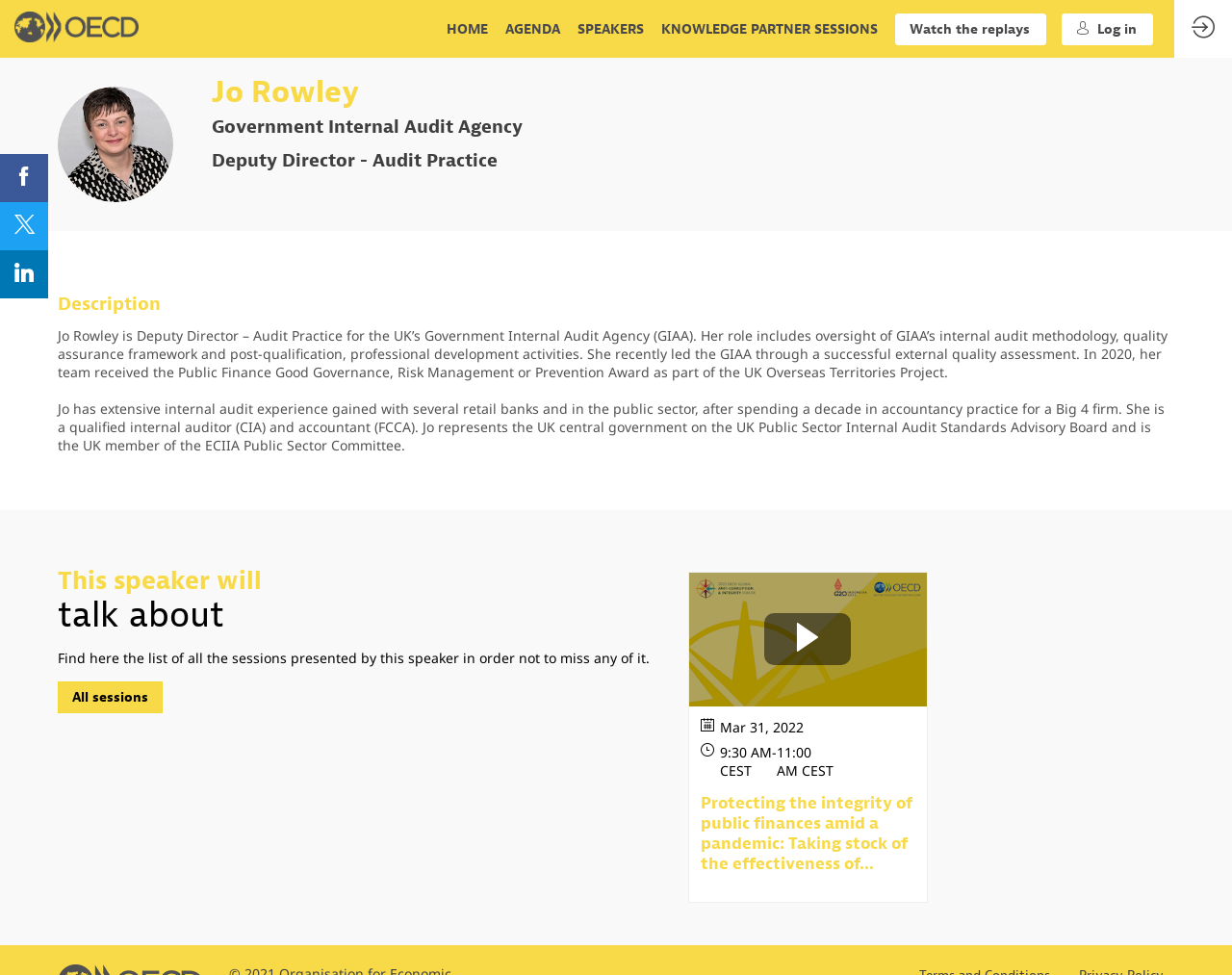What is the name of the organization where Jo Rowley works?
Based on the screenshot, answer the question with a single word or phrase.

Government Internal Audit Agency